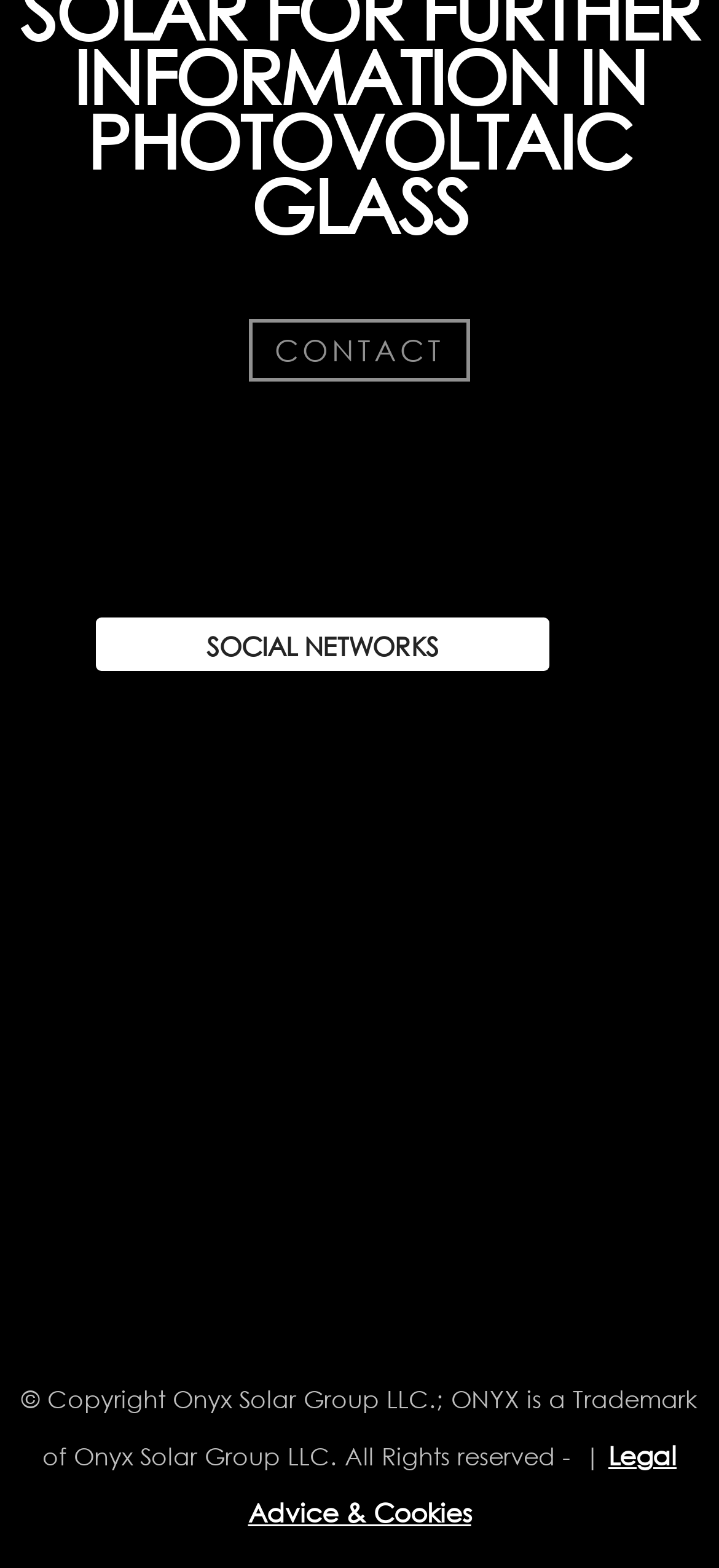What is the position of the 'CONTACT' link?
Using the image provided, answer with just one word or phrase.

Top middle